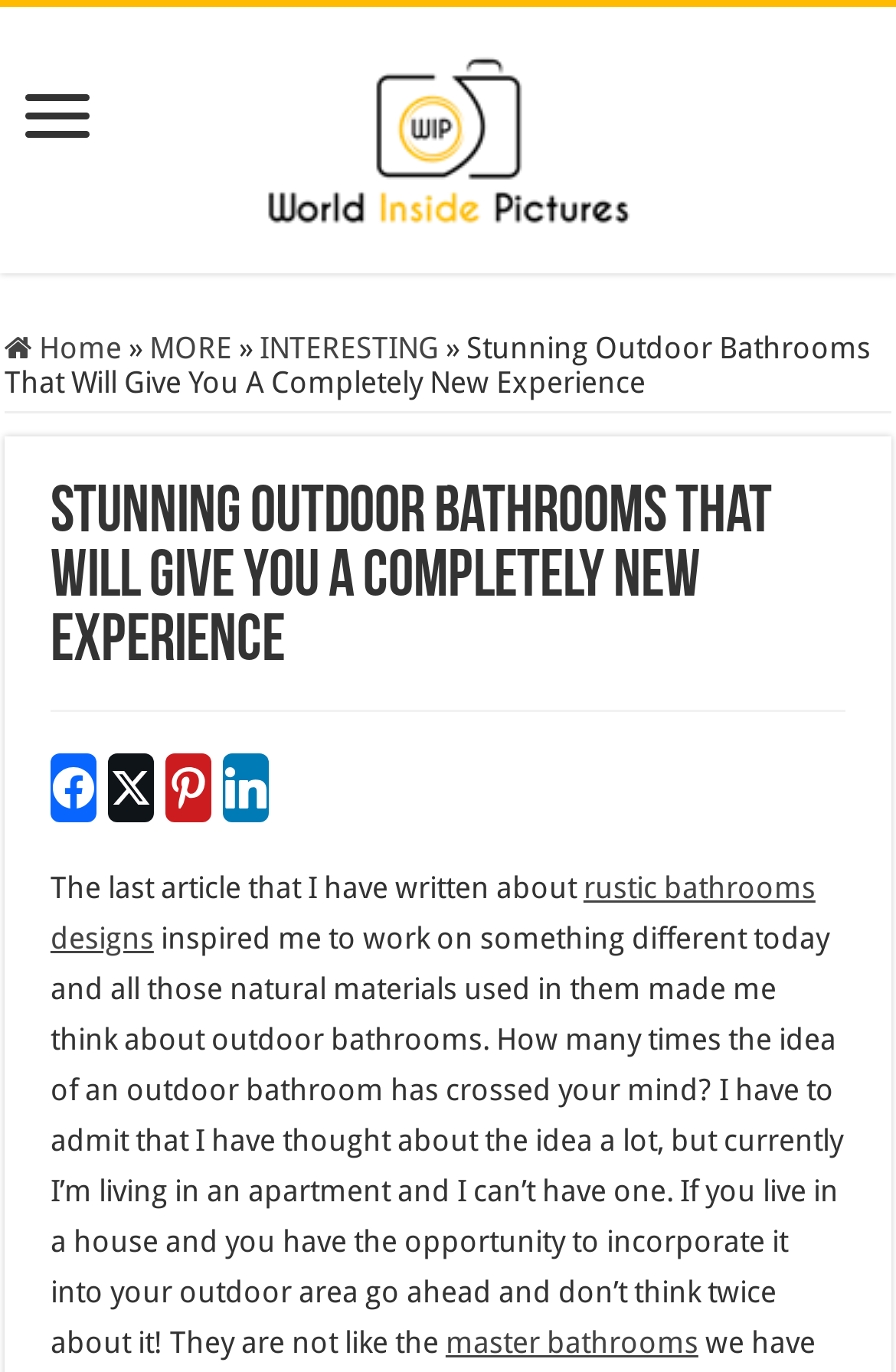Identify the bounding box coordinates for the UI element that matches this description: "master bathrooms".

[0.497, 0.966, 0.779, 0.991]